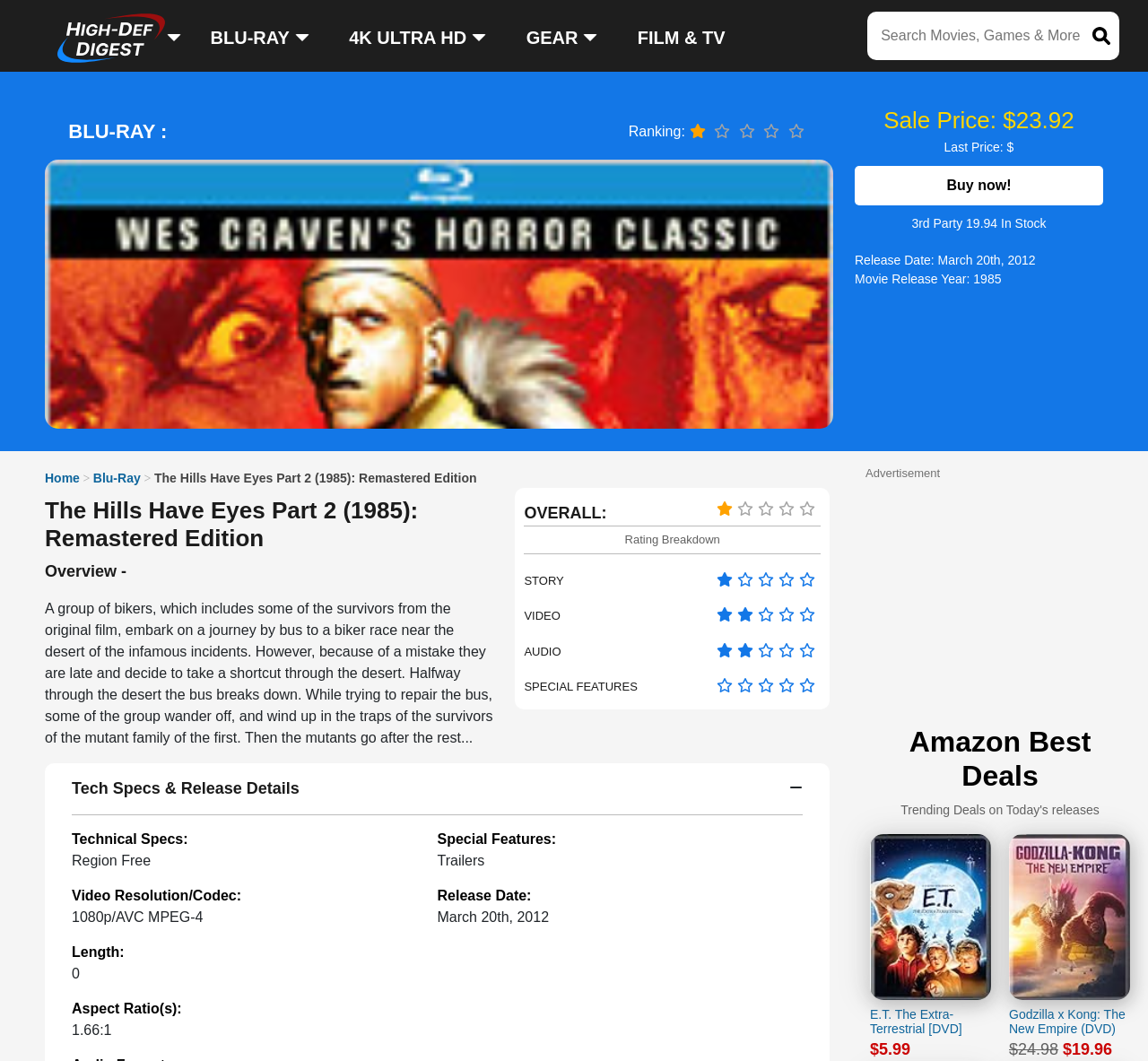Locate the bounding box of the UI element described by: "@cactustravelservices" in the given webpage screenshot.

None